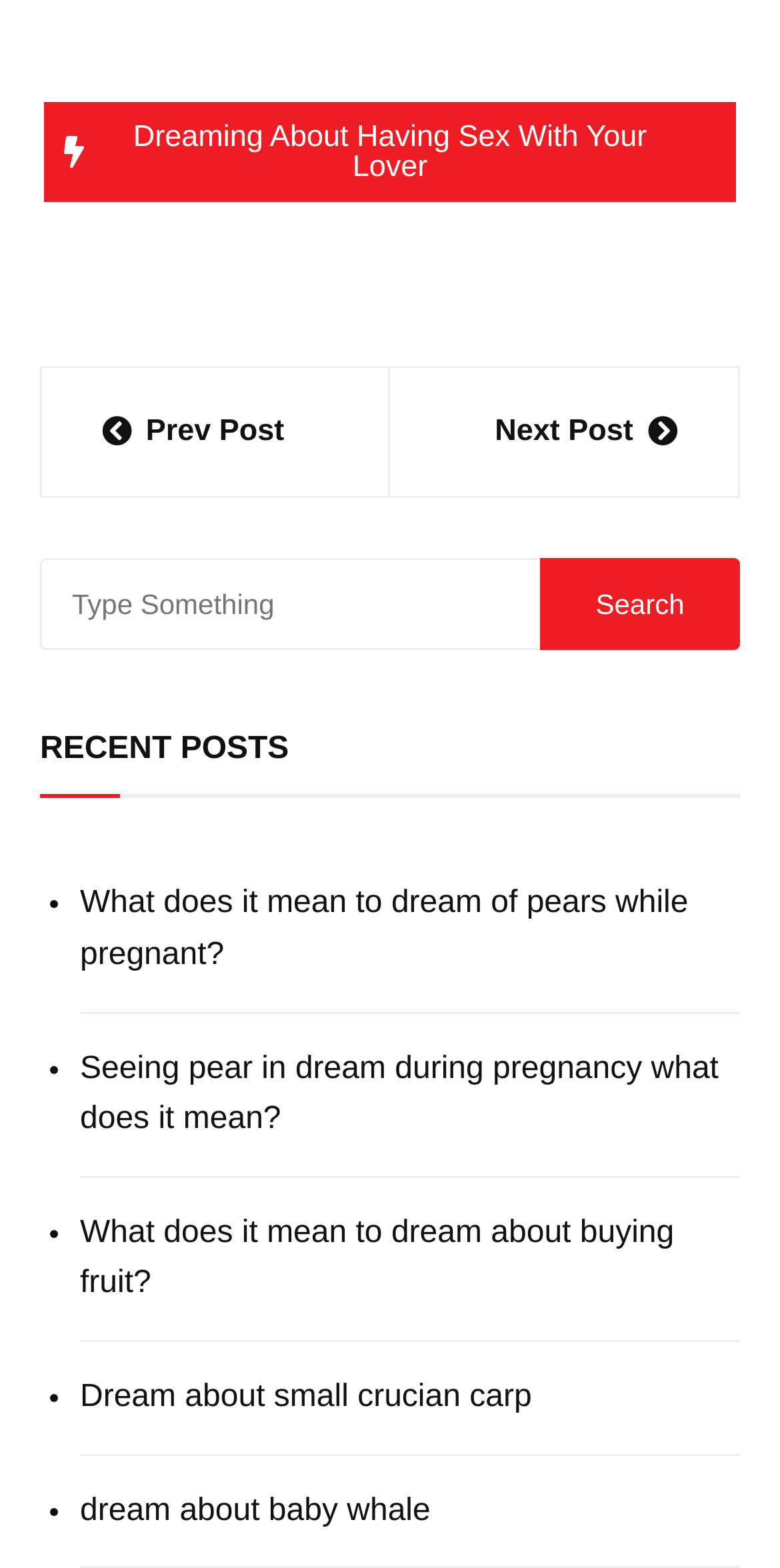Locate the bounding box coordinates of the element that should be clicked to execute the following instruction: "Go to the previous post".

[0.131, 0.261, 0.421, 0.291]